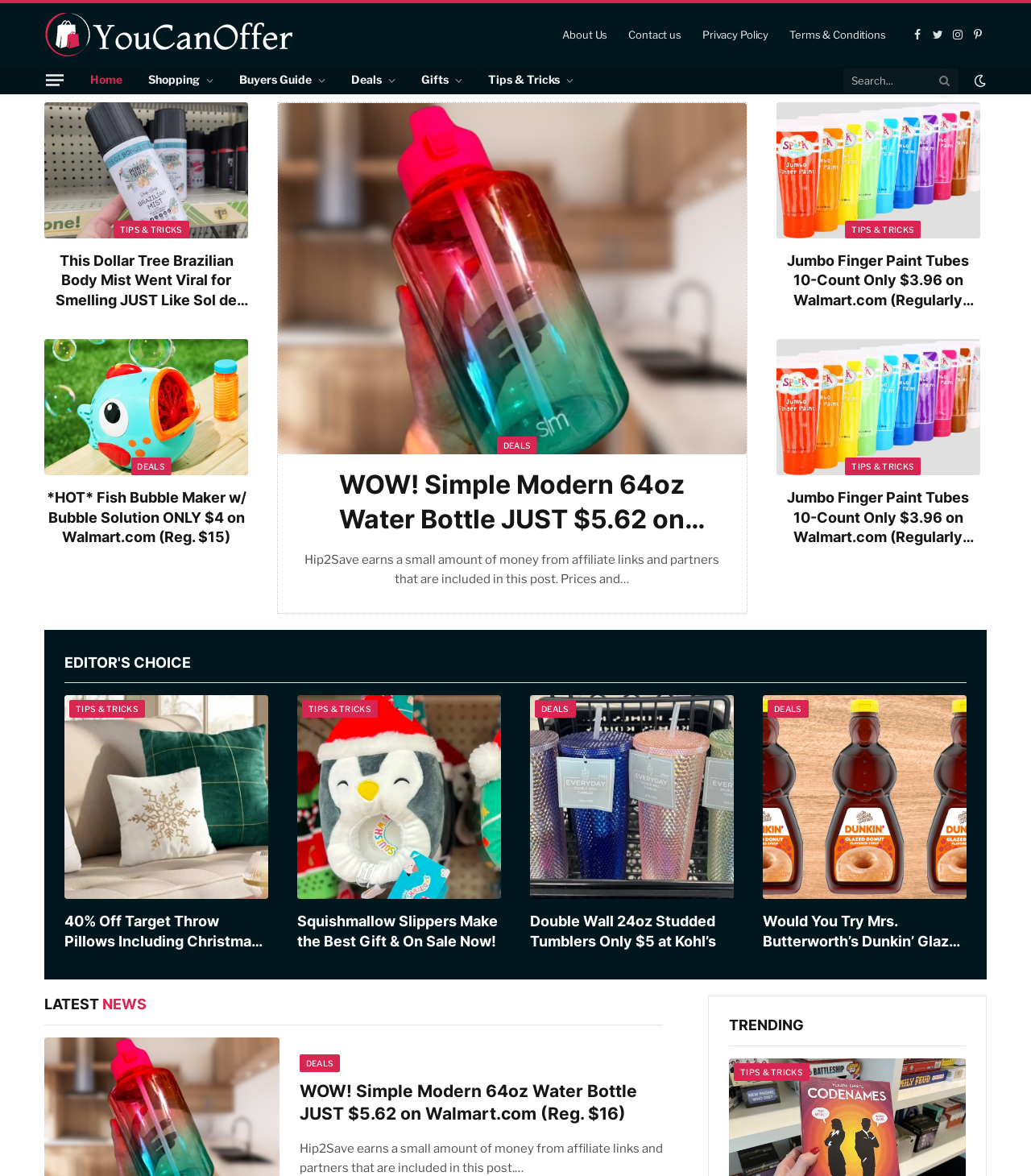Please identify the bounding box coordinates of the element that needs to be clicked to perform the following instruction: "Check the 'EDITOR'S CHOICE' section".

[0.062, 0.556, 0.185, 0.571]